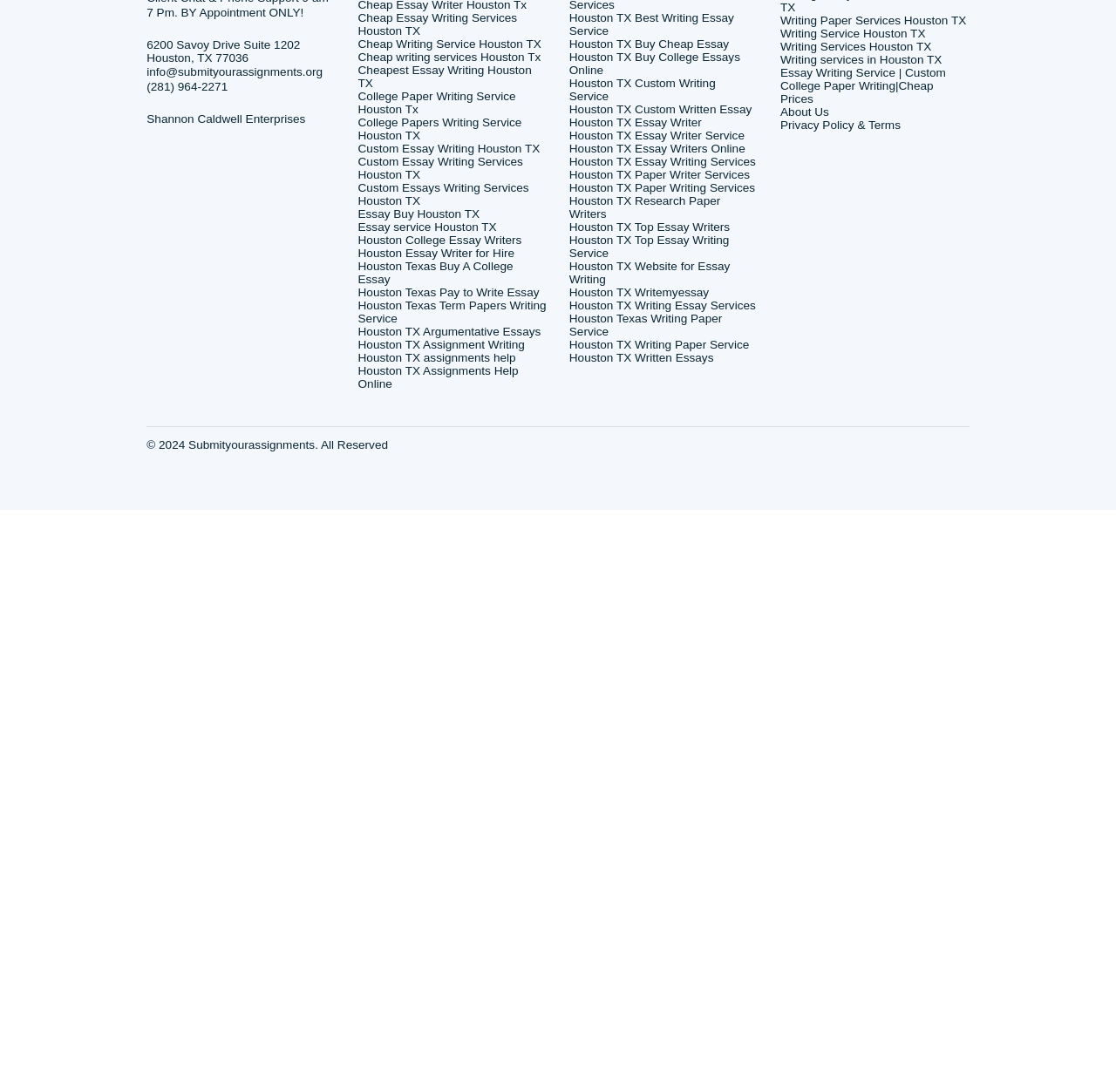Determine the bounding box for the HTML element described here: "Submityourassignments". The coordinates should be given as [left, top, right, bottom] with each number being a float between 0 and 1.

[0.199, 0.923, 0.332, 0.937]